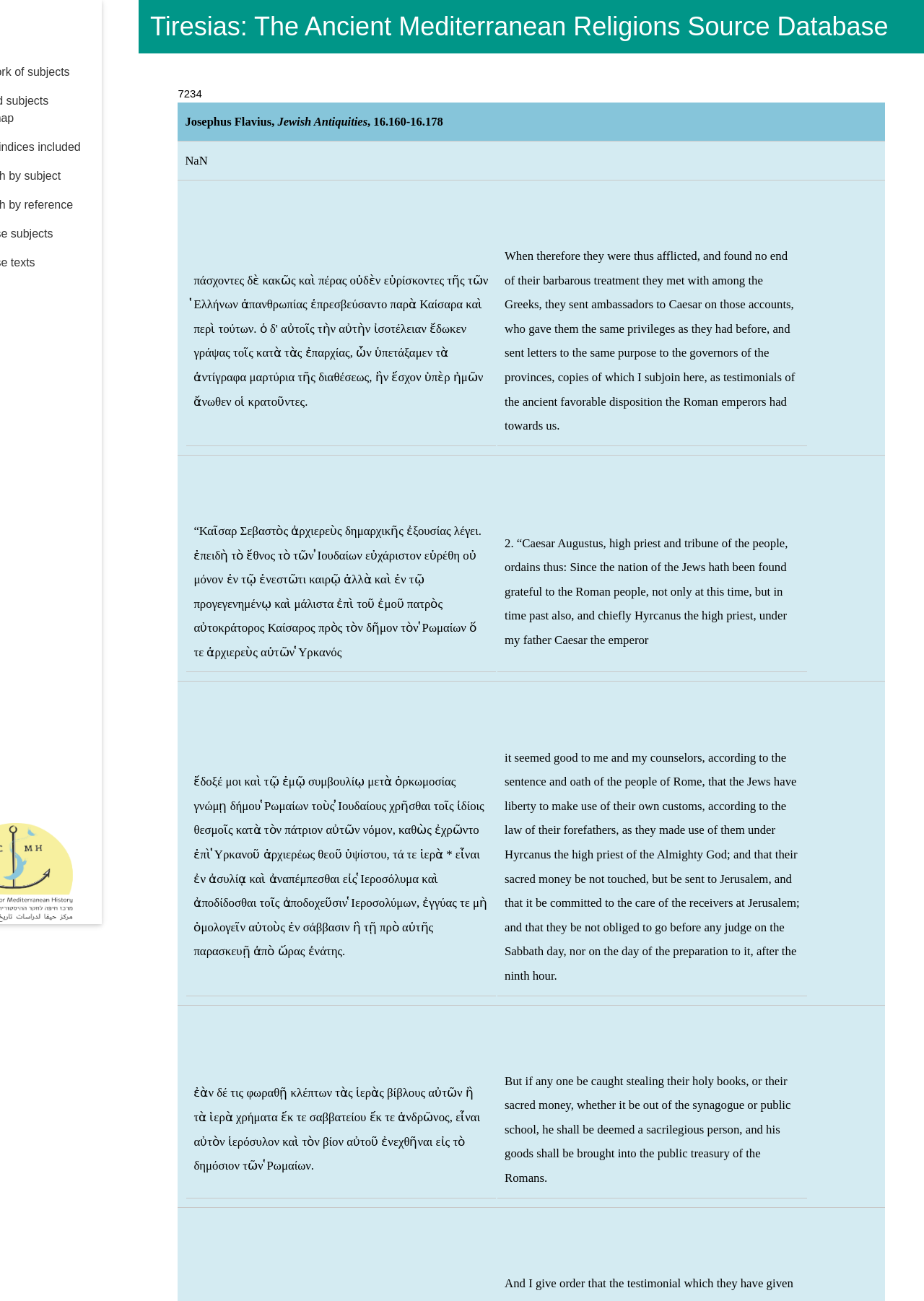Provide a thorough description of the webpage's content and layout.

The webpage is dedicated to the Ancient Mediterranean Religions Index Database. At the top, there are several links, including "Home", "About", "Network of subjects", and others, which are aligned horizontally and take up a small portion of the screen. 

Below the links, there is a heading that reads "Tiresias: The Ancient Mediterranean Religions Source Database". 

To the right of the heading, there is an image, but its content is not specified. 

The main content of the webpage is a table with multiple rows, each containing a grid cell with ancient Greek text and its English translation. The table takes up most of the screen and is divided into several sections, each with its own set of rows. 

The first row contains a column header with the text "Josephus Flavius, Jewish Antiquities, 16.160-16.178". The subsequent rows contain grid cells with ancient Greek text and its English translation, which appear to be quotes or passages from ancient texts. 

There are a total of three sections in the table, each with its own set of rows and grid cells. The text in the grid cells is quite lengthy and appears to be discussing the relationship between the Roman Empire and the Jewish people.